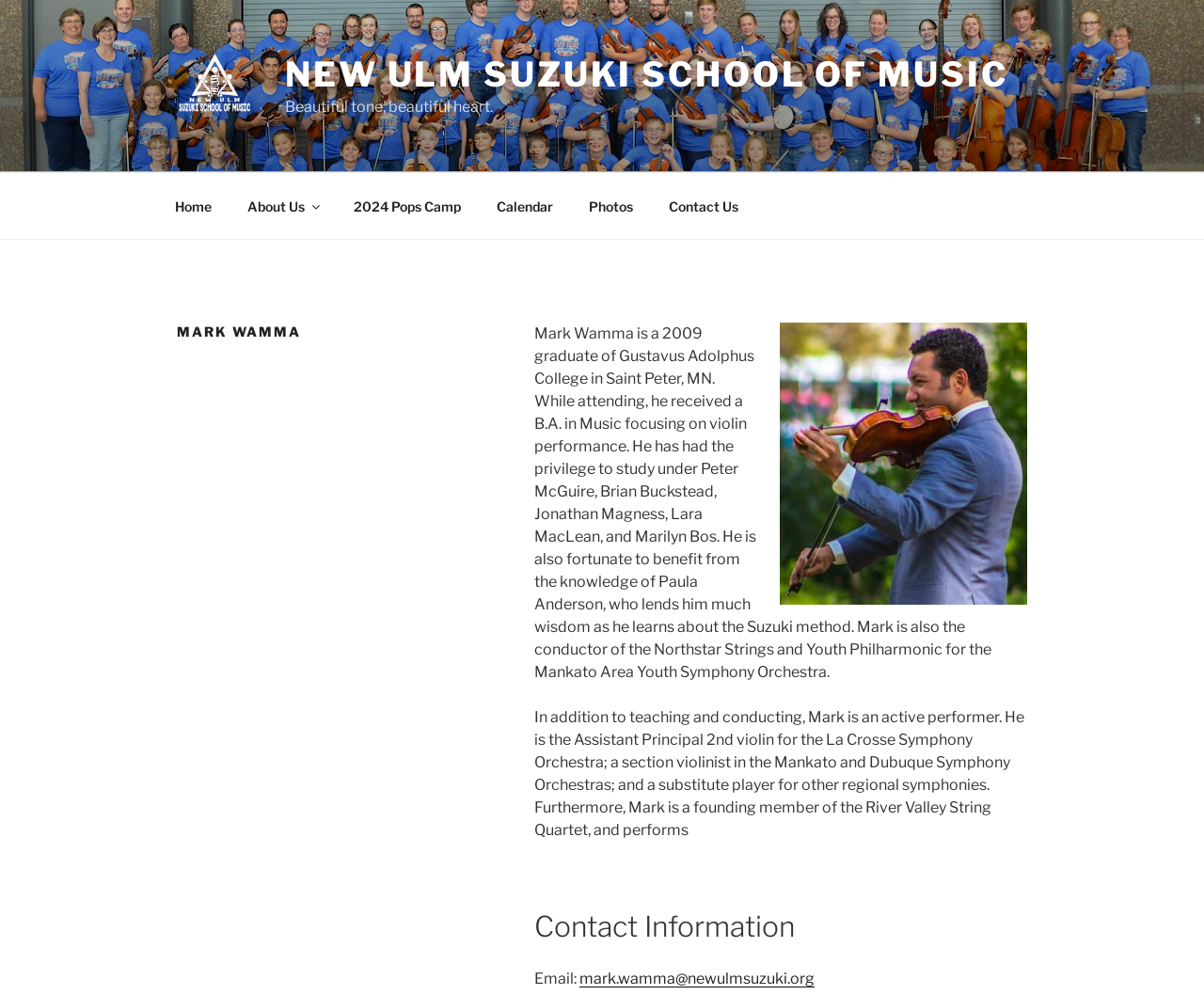Can you give a detailed response to the following question using the information from the image? What is Mark Wamma's degree?

According to the webpage, Mark Wamma is a 2009 graduate of Gustavus Adolphus College in Saint Peter, MN, and he received a B.A. in Music focusing on violin performance.